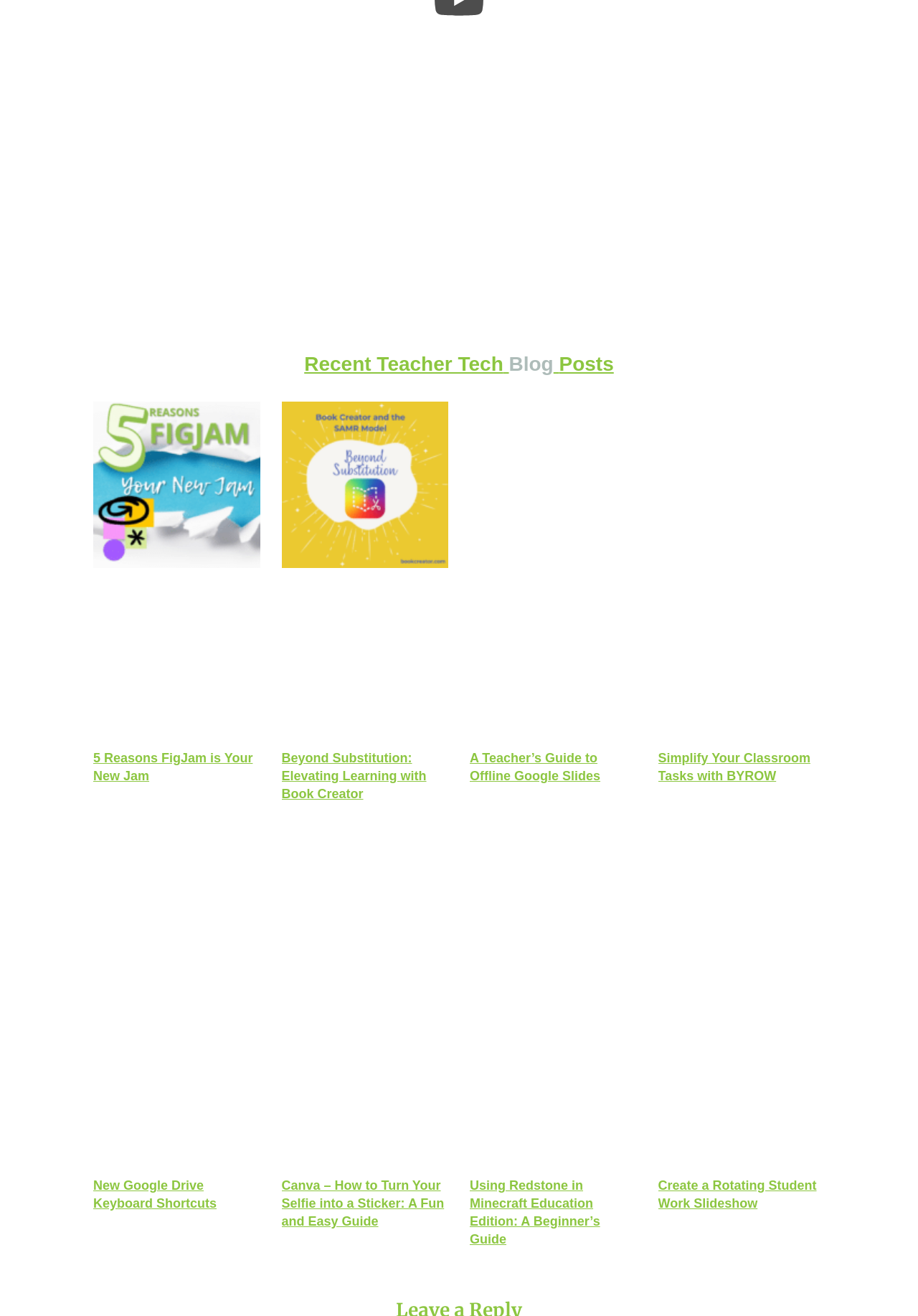What is the title of the first article?
Refer to the screenshot and answer in one word or phrase.

5 Reasons FigJam is Your New Jam